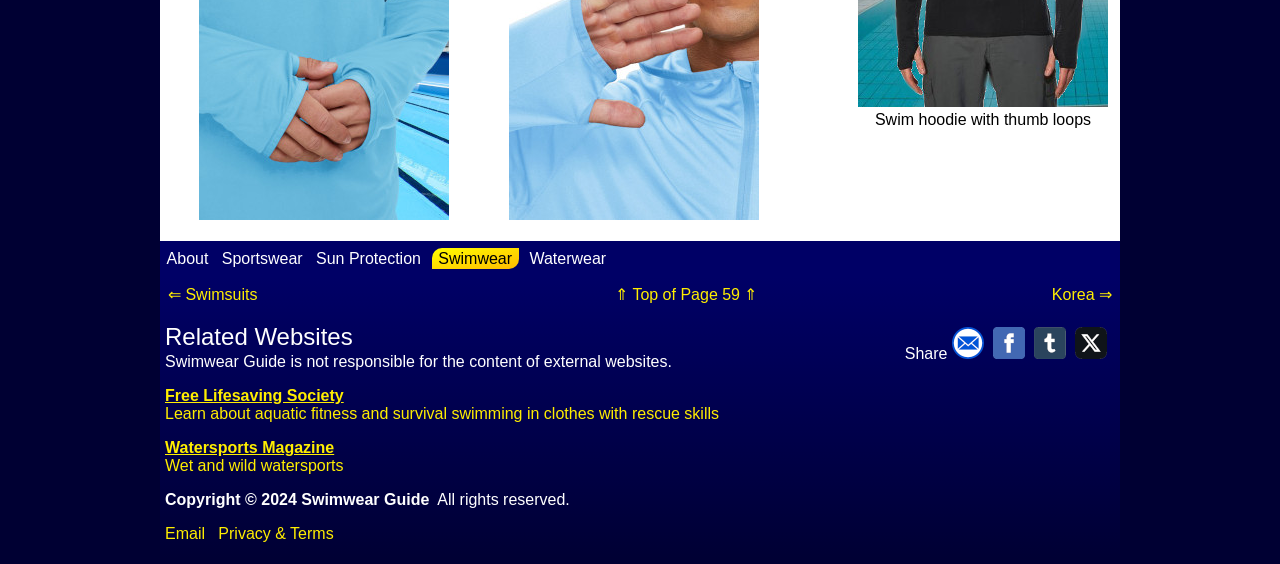Mark the bounding box of the element that matches the following description: "Privacy & Terms".

[0.171, 0.931, 0.261, 0.961]